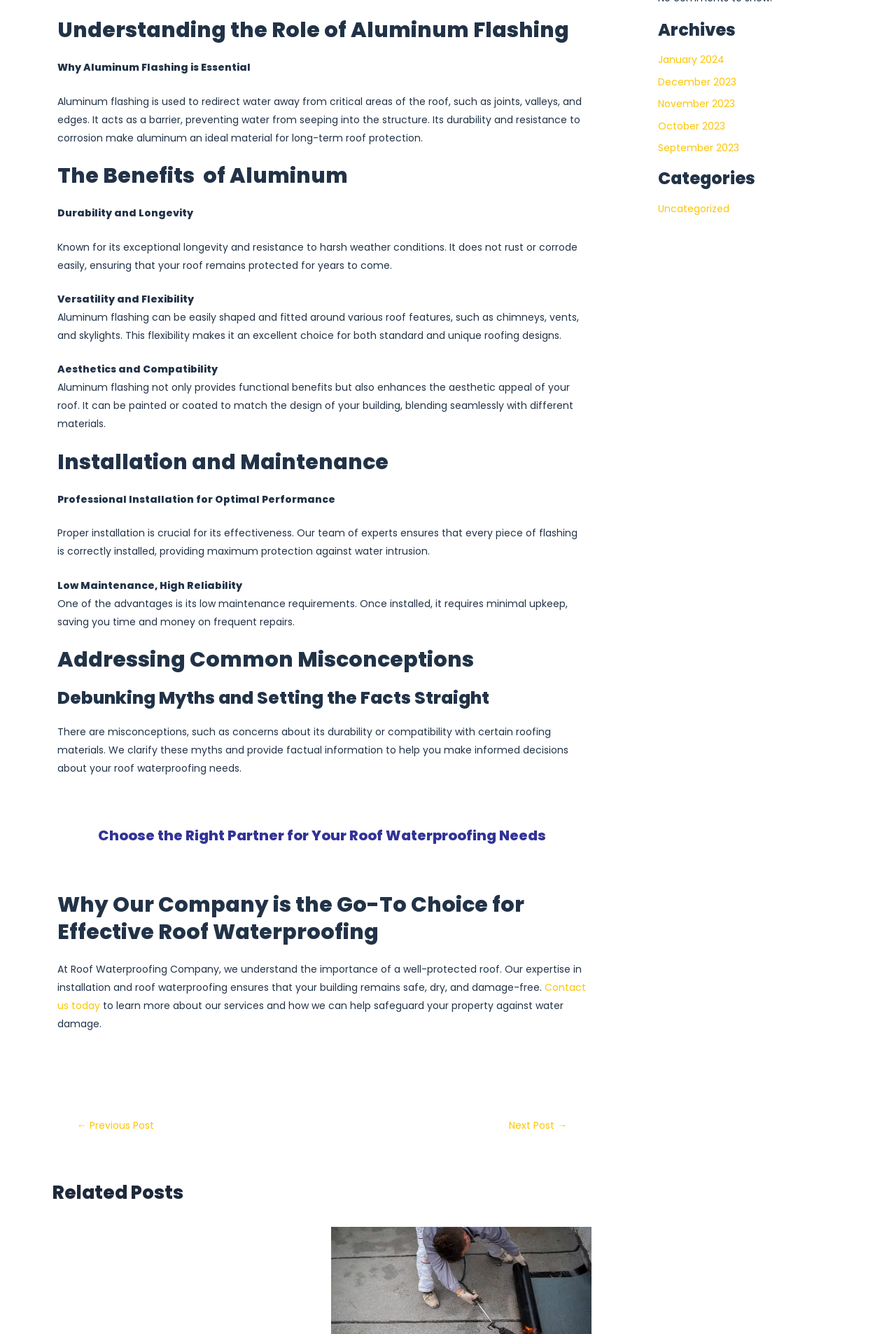Locate the bounding box of the UI element described by: "Email: info@gumak.de" in the given webpage screenshot.

None